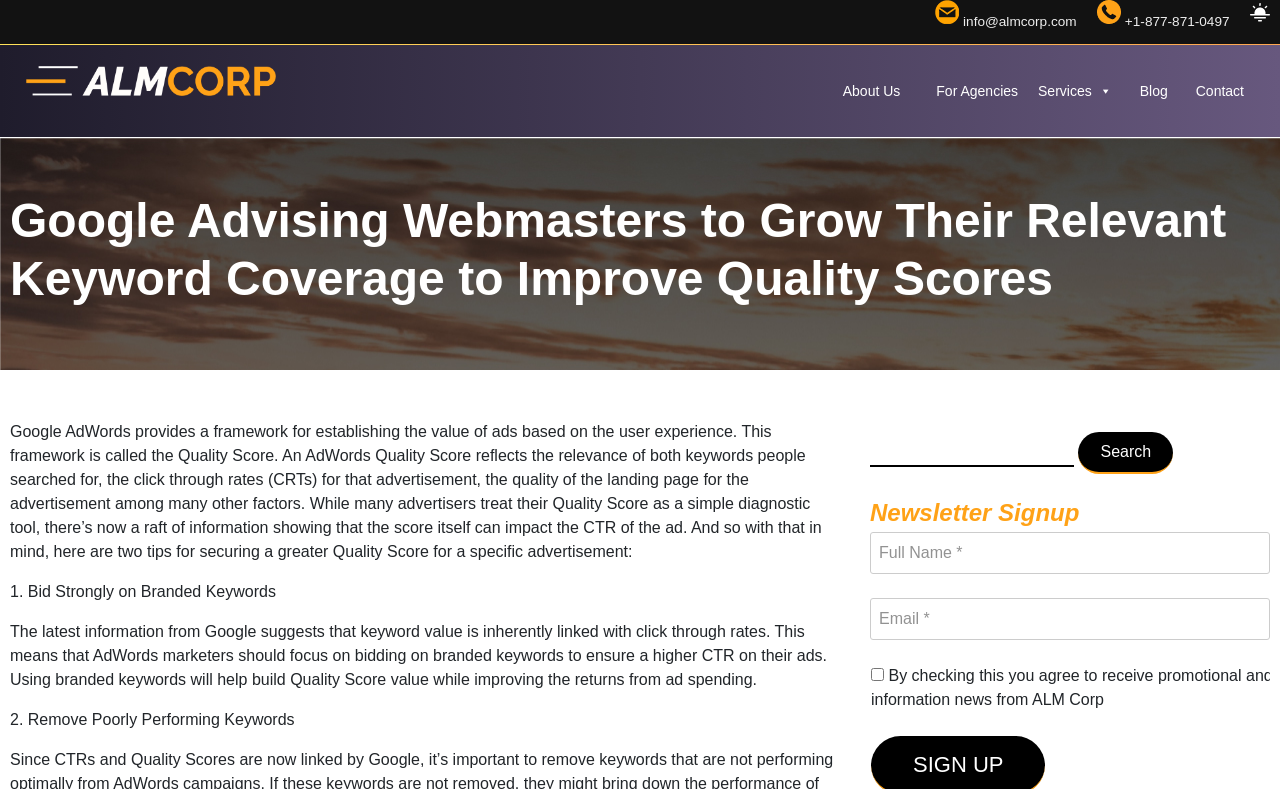Please determine the bounding box coordinates of the element's region to click in order to carry out the following instruction: "Sign up for the newsletter". The coordinates should be four float numbers between 0 and 1, i.e., [left, top, right, bottom].

[0.713, 0.953, 0.784, 0.985]